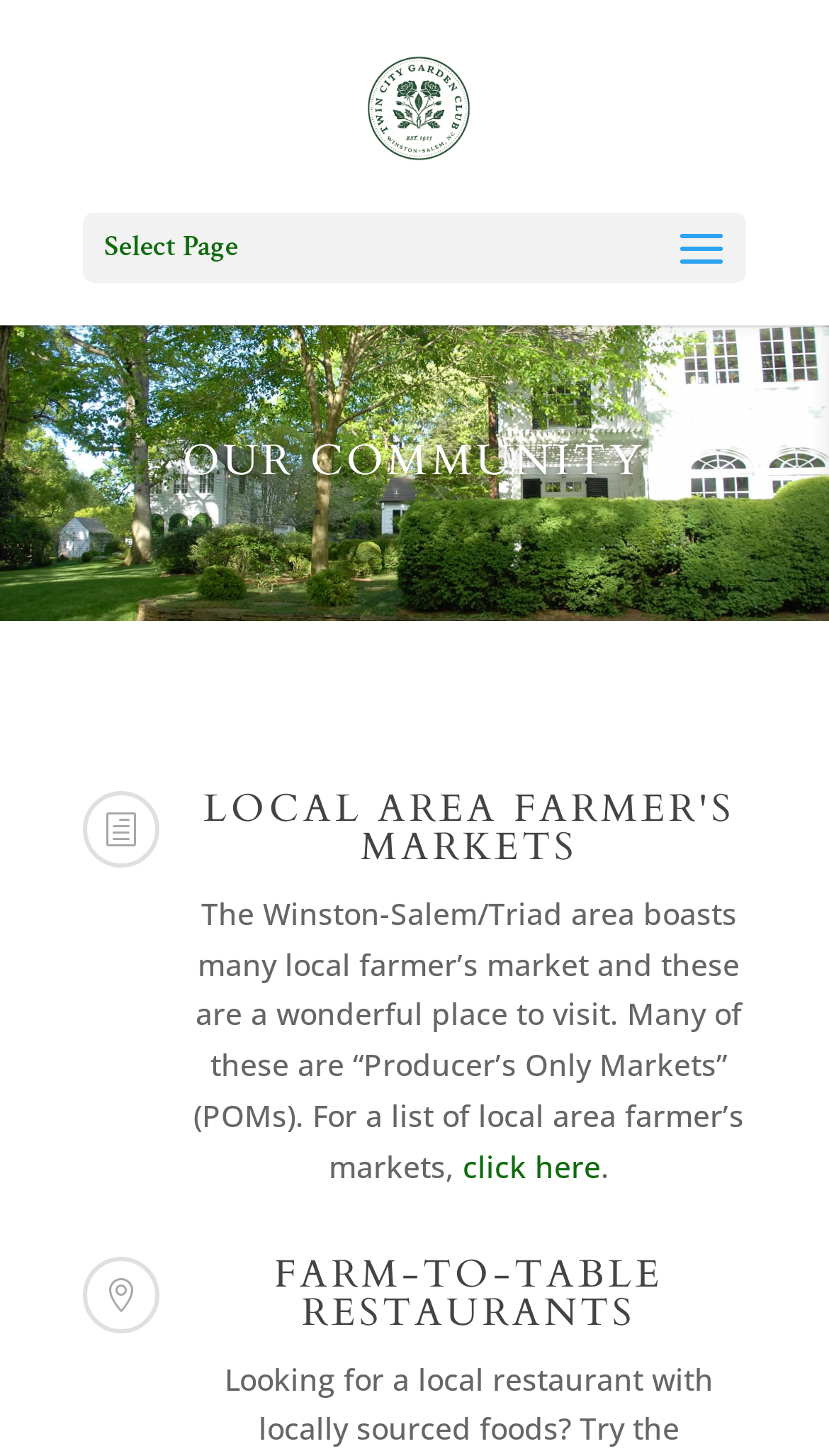What is the purpose of local farmer's markets?
Please provide a single word or phrase based on the screenshot.

To visit